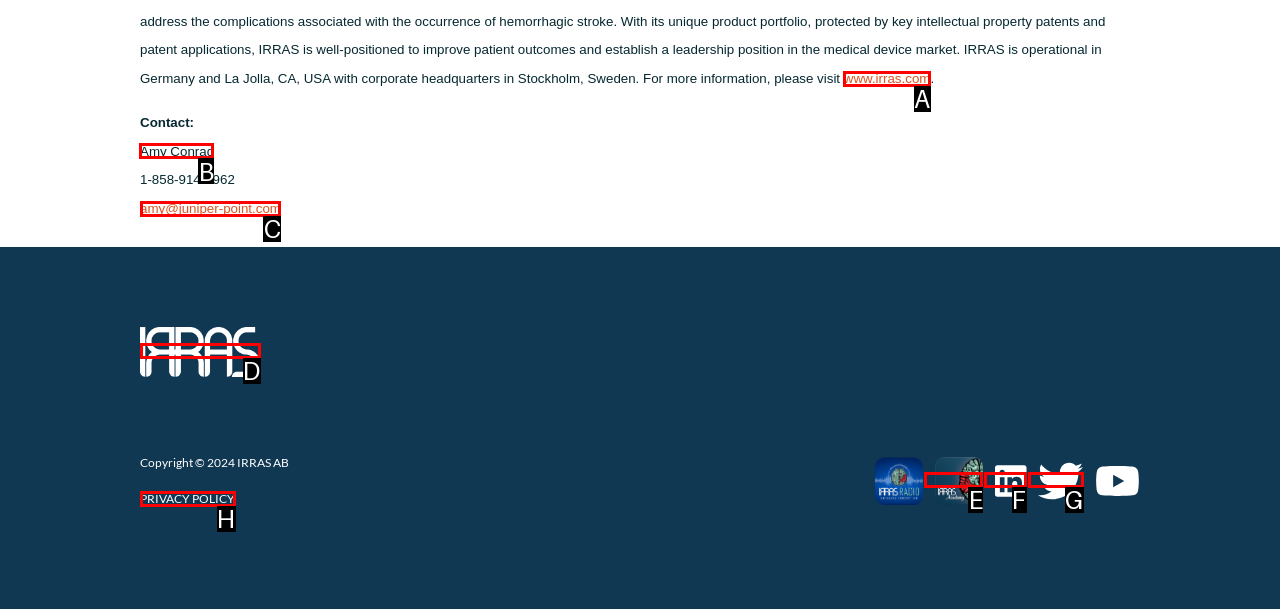From the given choices, which option should you click to complete this task: contact Amy Conrad? Answer with the letter of the correct option.

B